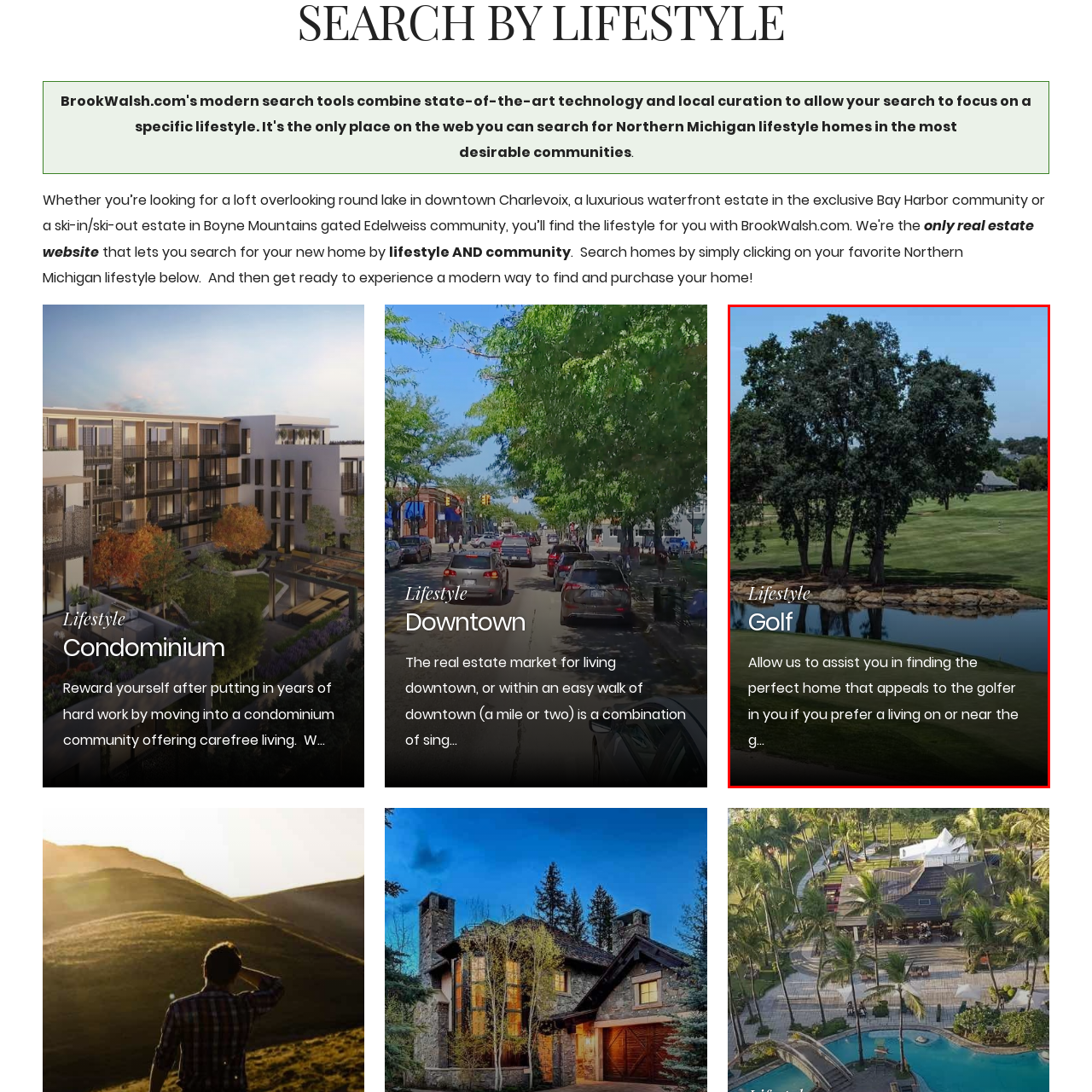Analyze the image surrounded by the red box and respond concisely: What is the purpose of the accompanying text?

To encourage potential buyers